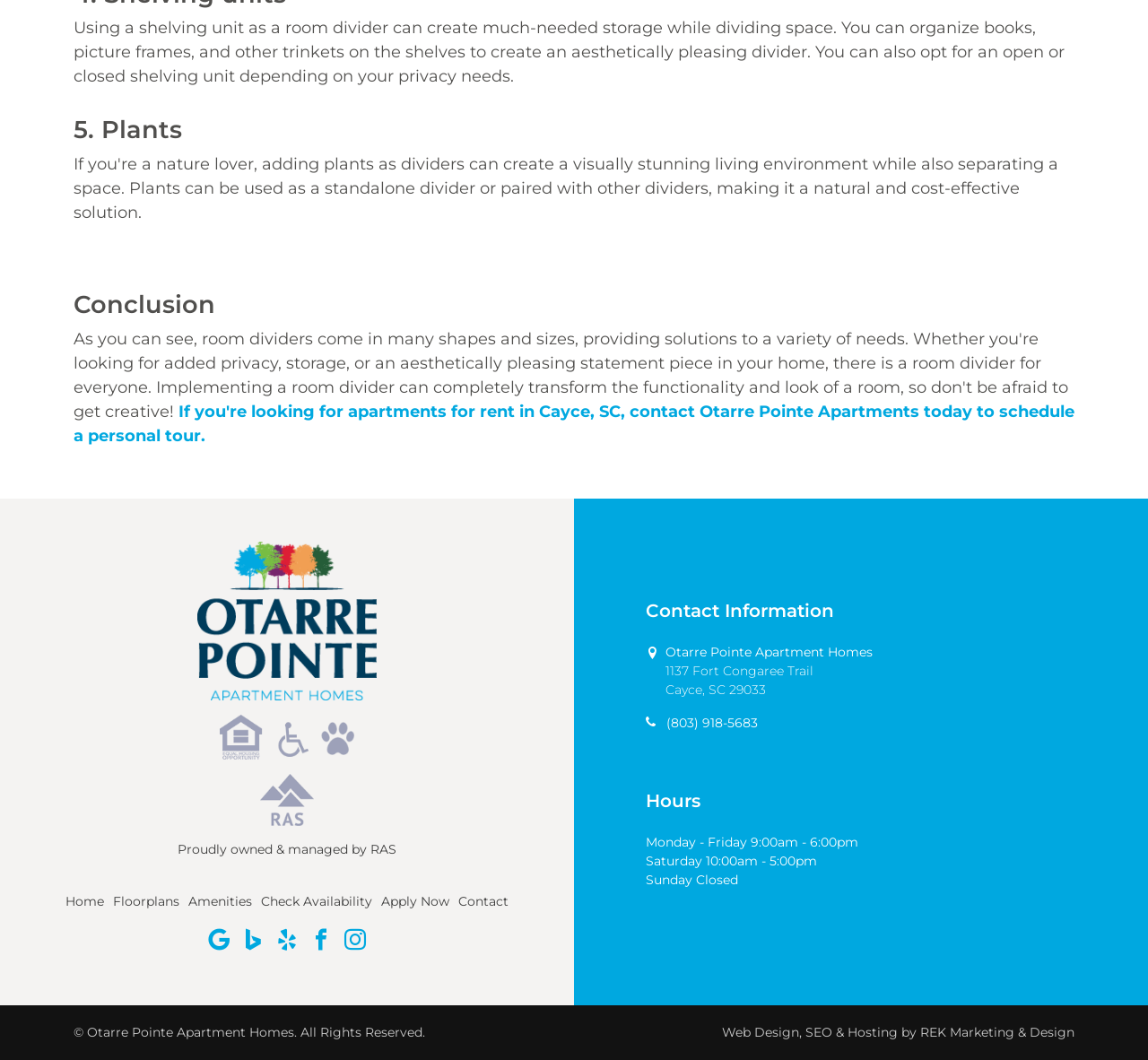Locate the UI element described by Check Availability and provide its bounding box coordinates. Use the format (top-left x, top-left y, bottom-right x, bottom-right y) with all values as floating point numbers between 0 and 1.

[0.223, 0.844, 0.328, 0.856]